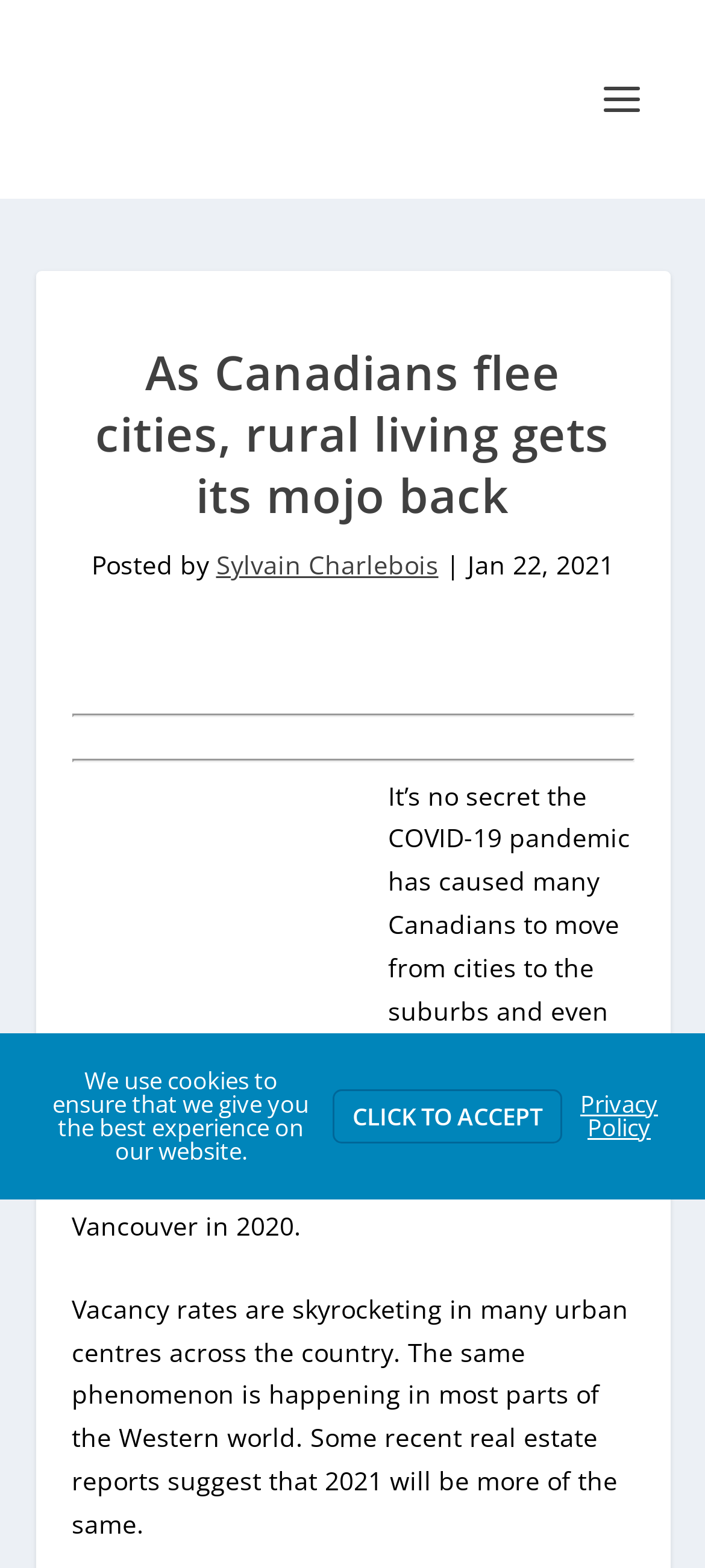Using the information in the image, give a comprehensive answer to the question: 
What is the date of the article?

The date of the article is mentioned in the StaticText 'Jan 22, 2021' which is located below the author's name and above the article content.